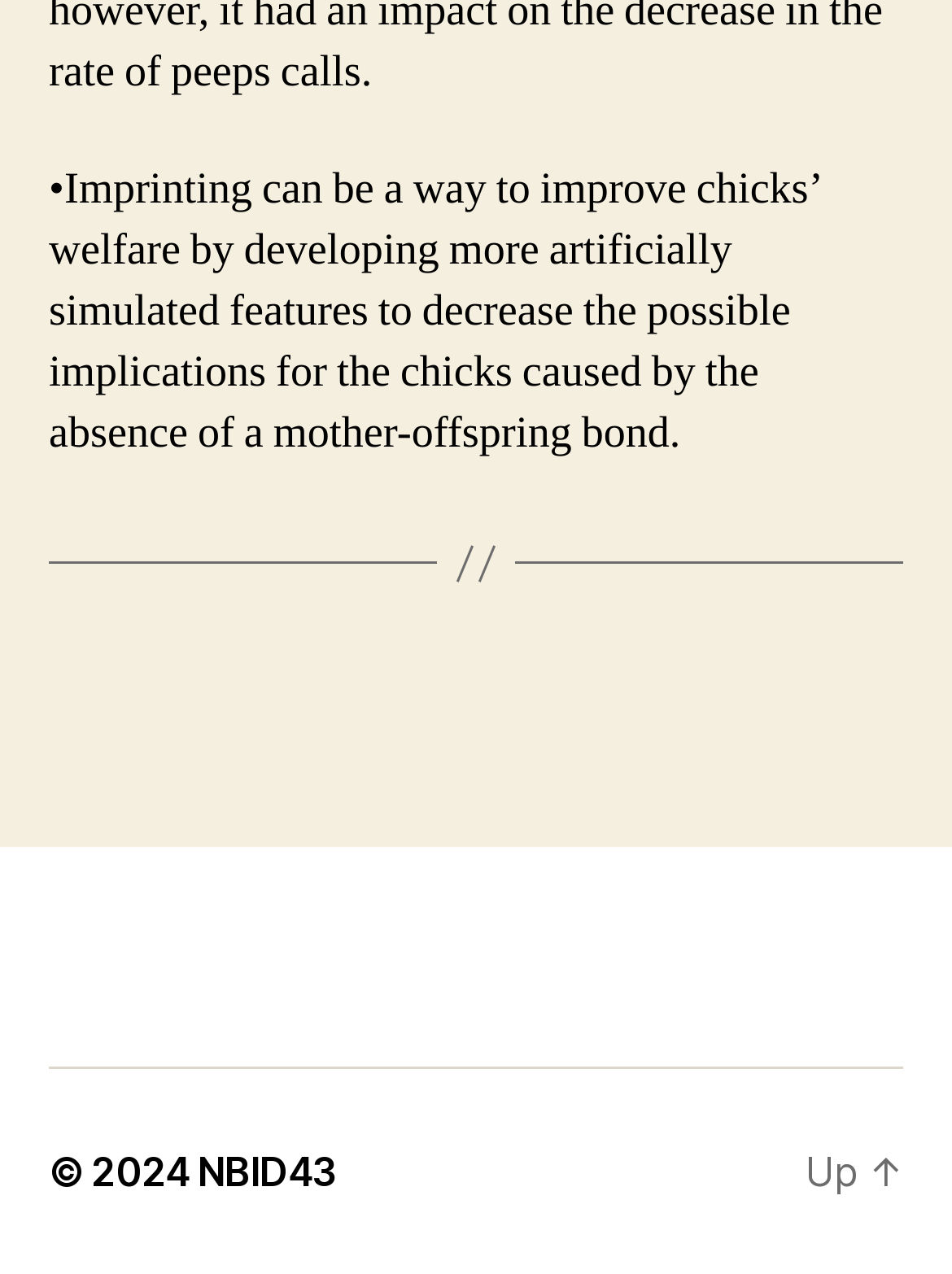What is the purpose of the artificially simulated features?
Please use the image to deliver a detailed and complete answer.

The purpose of the artificially simulated features is to improve chicks' welfare, as mentioned in the first sentence of the webpage, 'Imprinting can be a way to improve chicks’ welfare by developing more artificially simulated features to decrease the possible implications for the chicks caused by the absence of a mother-offspring bond.'